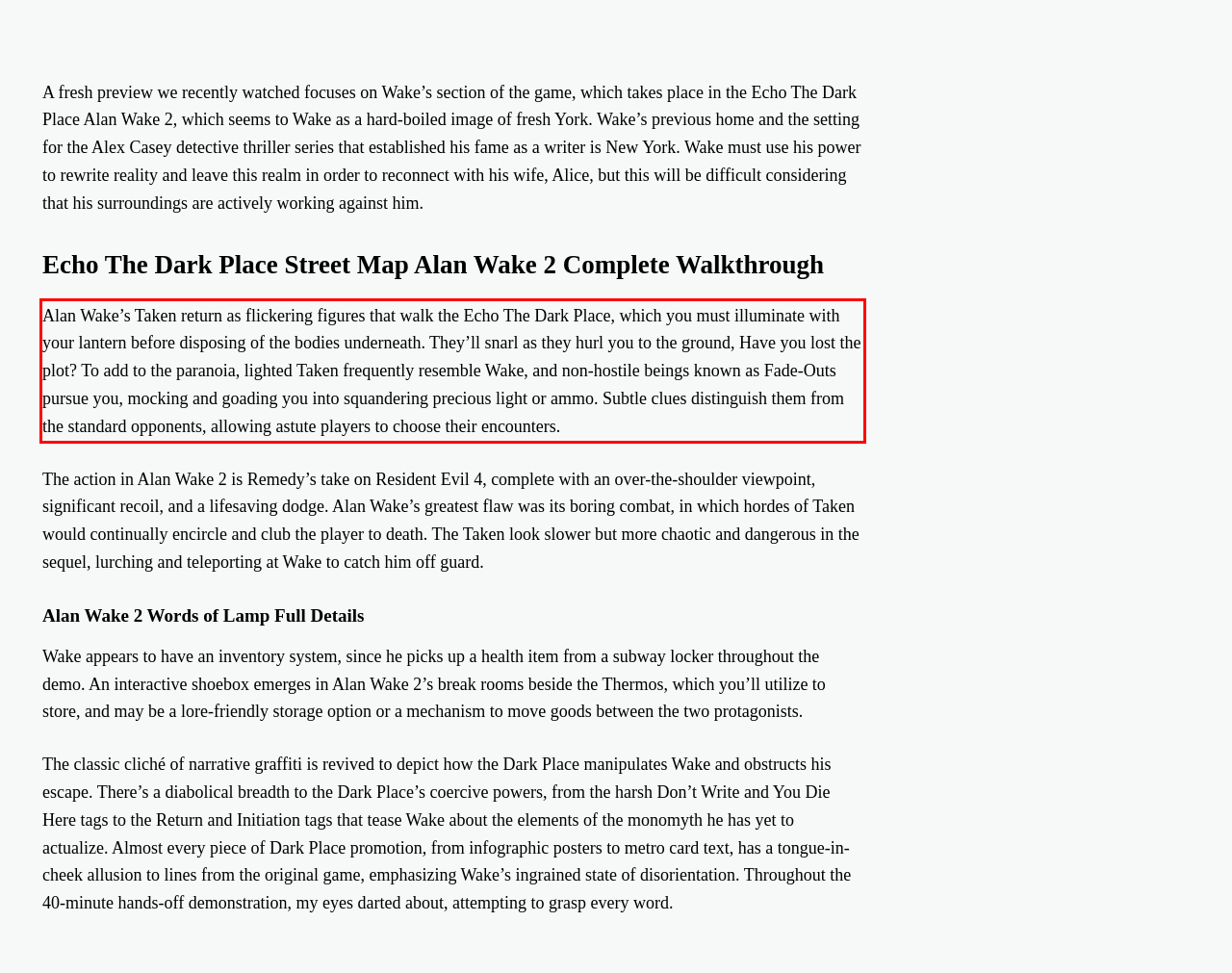Please use OCR to extract the text content from the red bounding box in the provided webpage screenshot.

Alan Wake’s Taken return as flickering figures that walk the Echo The Dark Place, which you must illuminate with your lantern before disposing of the bodies underneath. They’ll snarl as they hurl you to the ground, Have you lost the plot? To add to the paranoia, lighted Taken frequently resemble Wake, and non-hostile beings known as Fade-Outs pursue you, mocking and goading you into squandering precious light or ammo. Subtle clues distinguish them from the standard opponents, allowing astute players to choose their encounters.